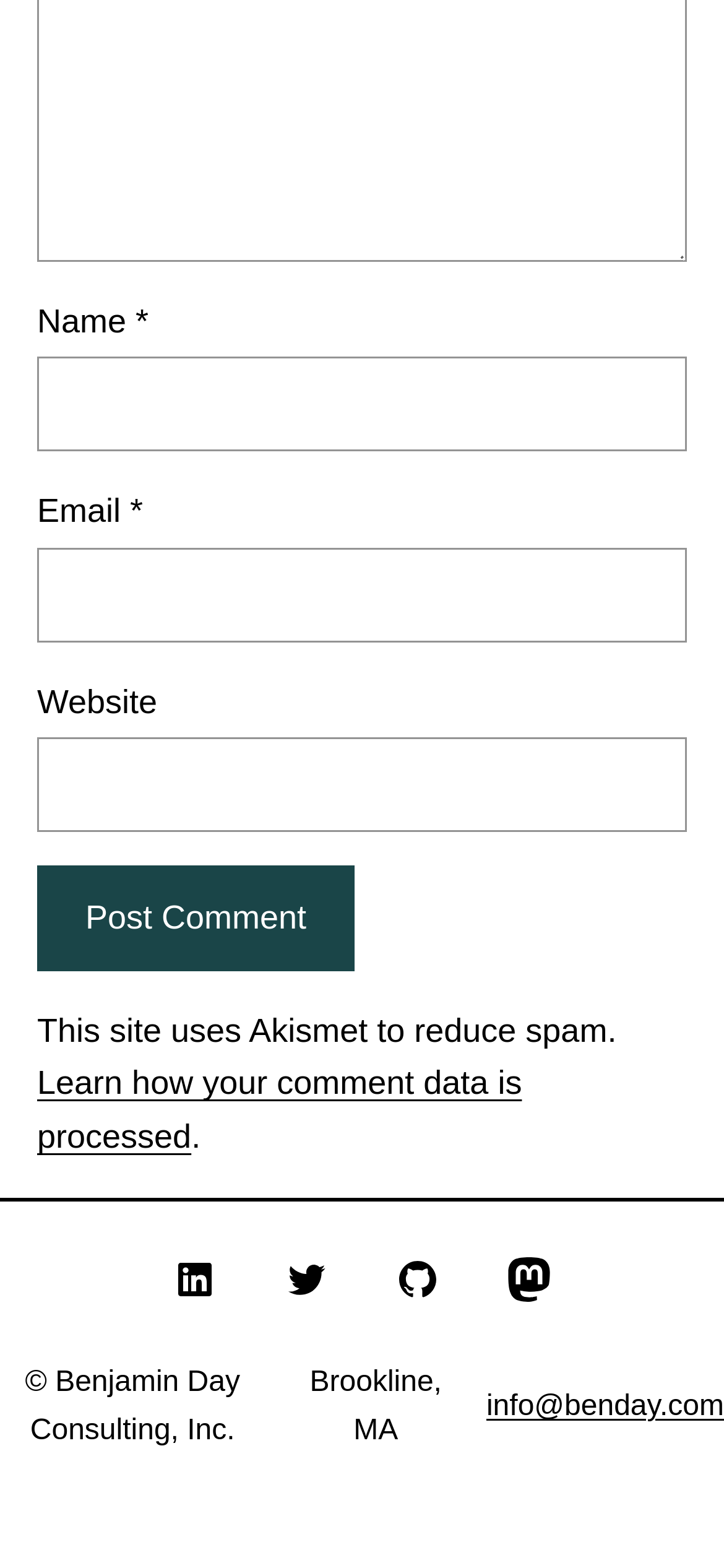Extract the bounding box coordinates for the described element: "parent_node: Website name="url"". The coordinates should be represented as four float numbers between 0 and 1: [left, top, right, bottom].

[0.051, 0.47, 0.949, 0.53]